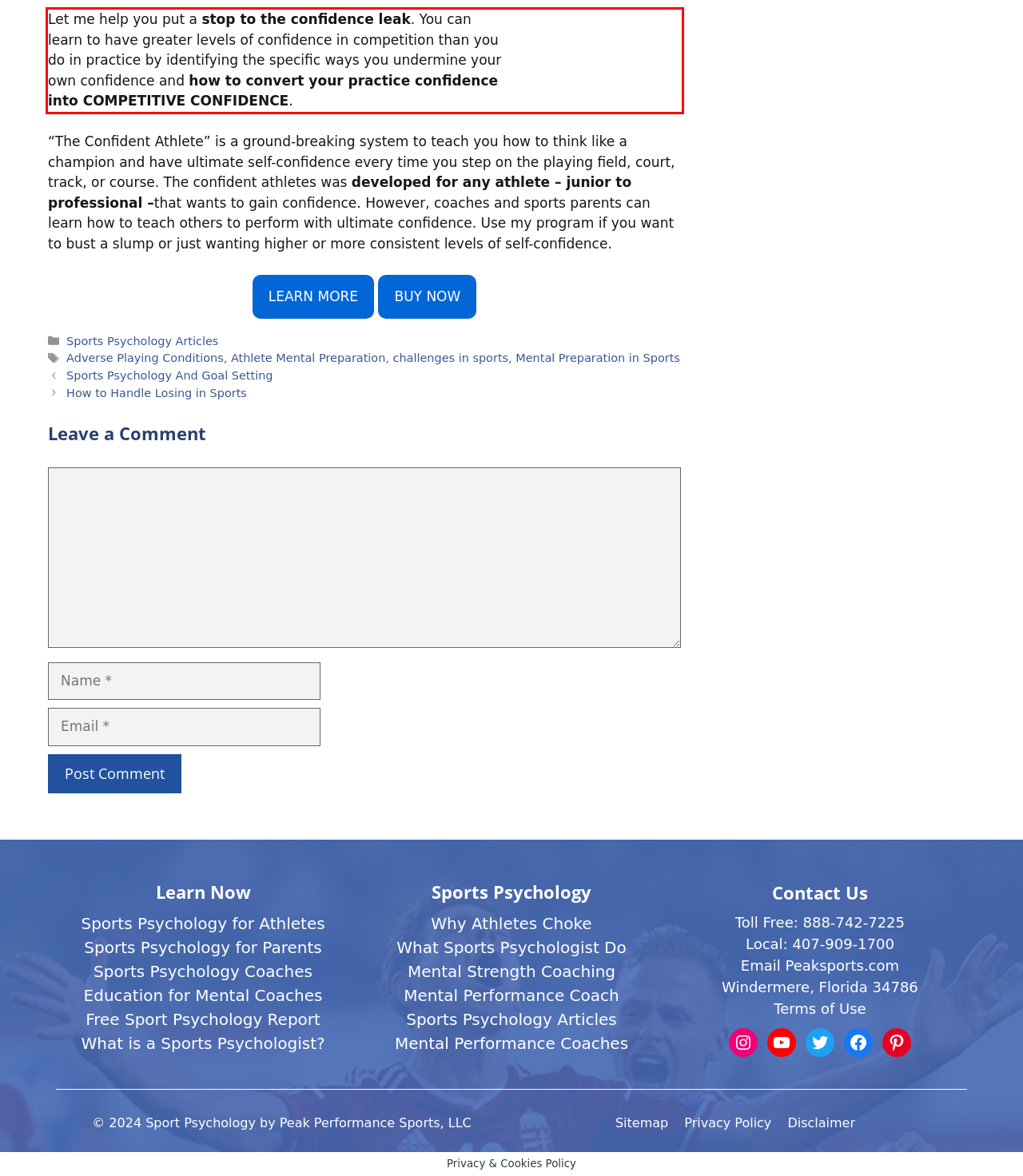Analyze the red bounding box in the provided webpage screenshot and generate the text content contained within.

Let me help you put a stop to the confidence leak. You can learn to have greater levels of confidence in competition than you do in practice by identifying the specific ways you undermine your own confidence and how to convert your practice confidence into COMPETITIVE CONFIDENCE.